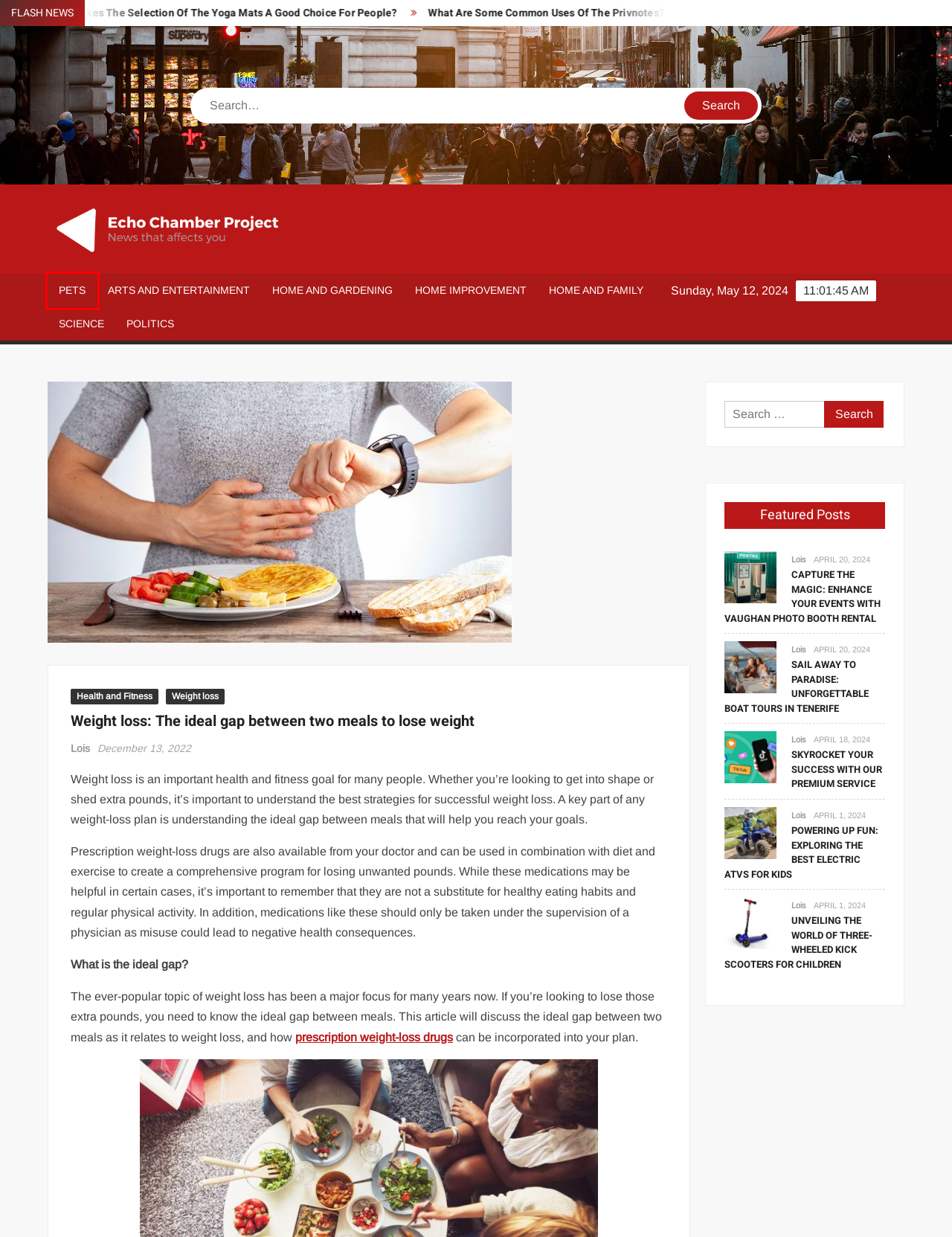You are provided with a screenshot of a webpage highlighting a UI element with a red bounding box. Choose the most suitable webpage description that matches the new page after clicking the element in the bounding box. Here are the candidates:
A. Science
B. Echo Chamber Project - News that affects you
C. Home and Family
D. Home Improvemet
E. Arts and Entertainment
F. What Makes The Selection Of The Yoga Mats A Good Choice For People?
G. Pets
H. Health and Fitness

G